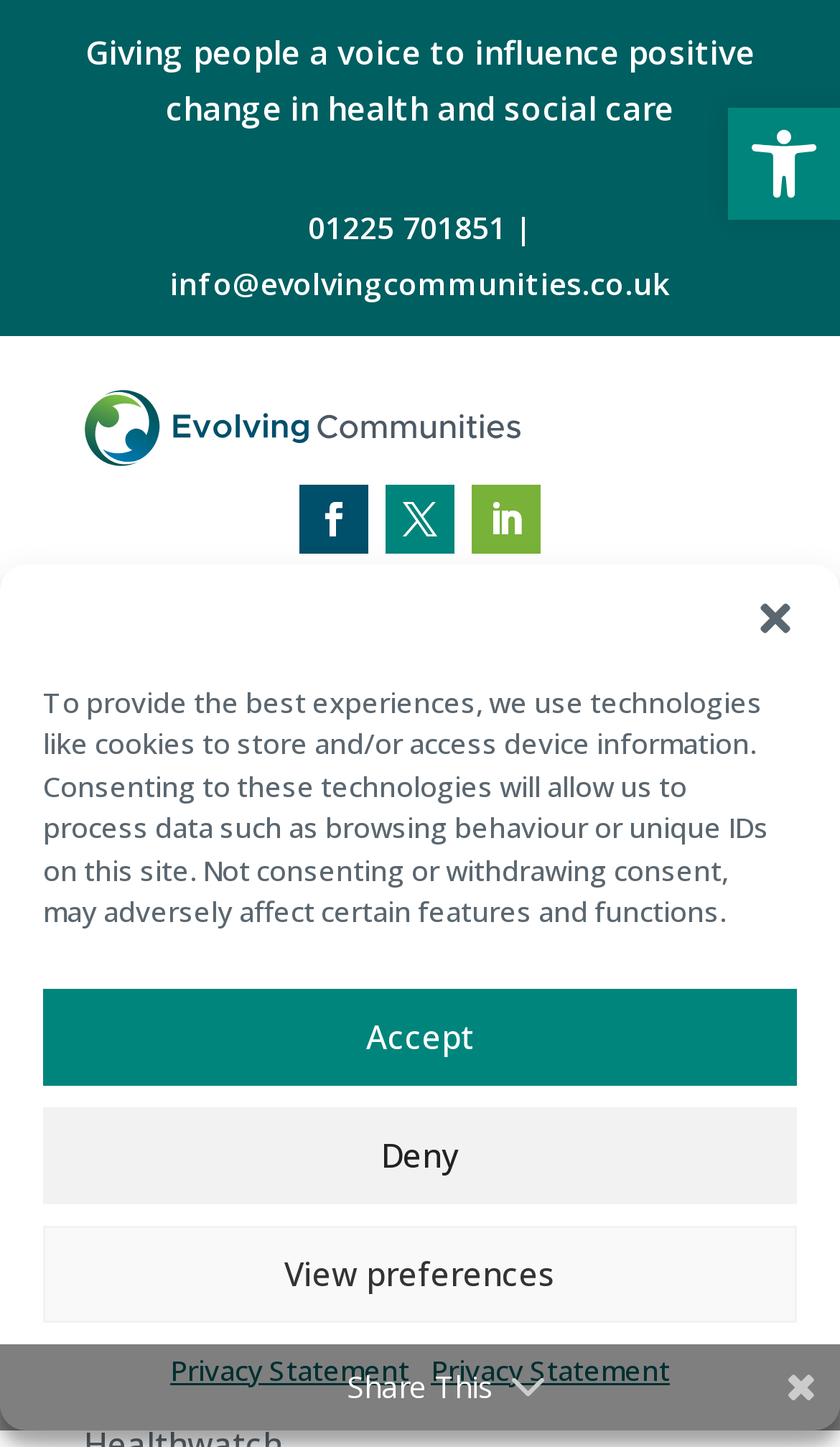Locate the UI element described by Hvidløg i olie and provide its bounding box coordinates. Use the format (top-left x, top-left y, bottom-right x, bottom-right y) with all values as floating point numbers between 0 and 1.

None